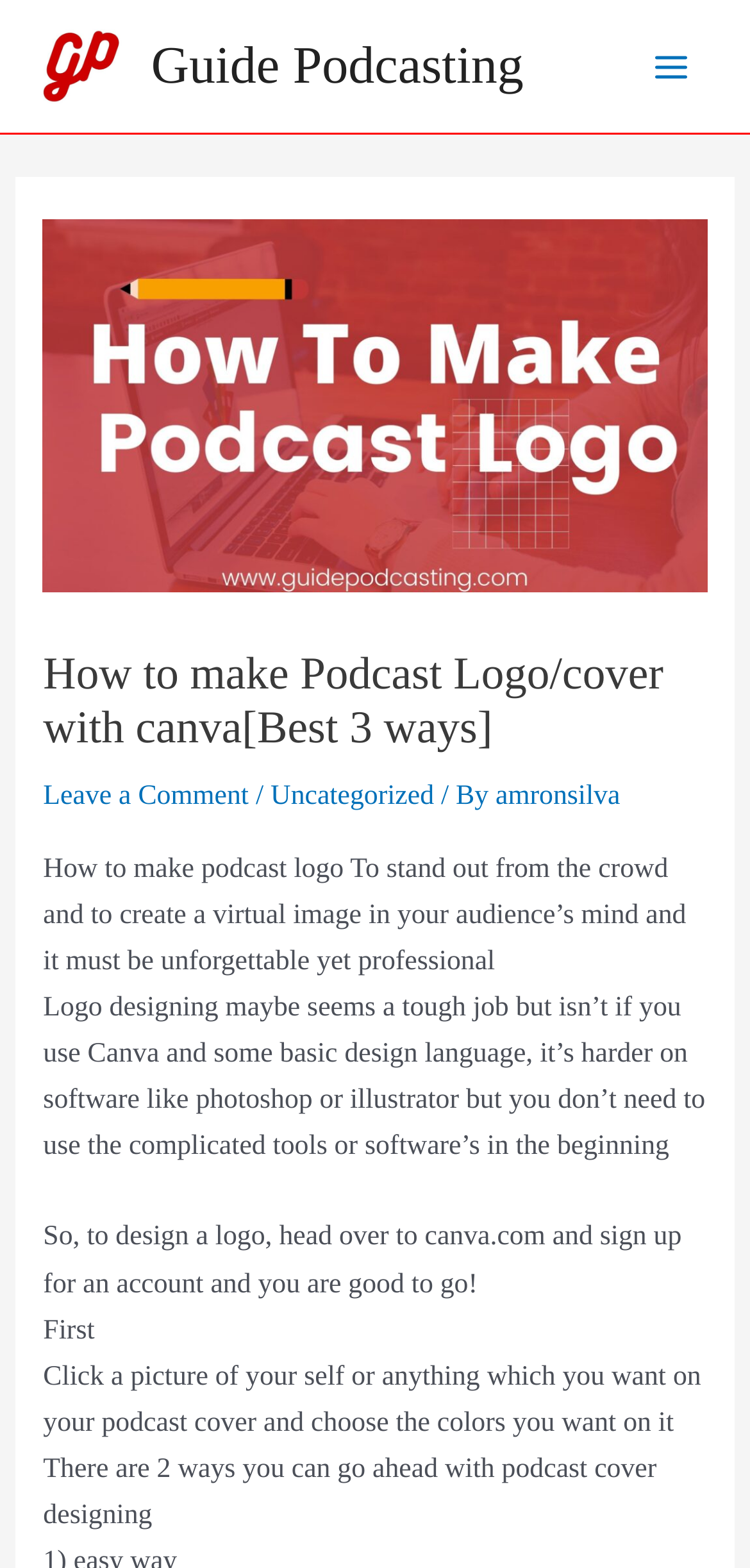Please determine the bounding box coordinates for the element with the description: "Leave a Comment".

[0.058, 0.498, 0.332, 0.518]